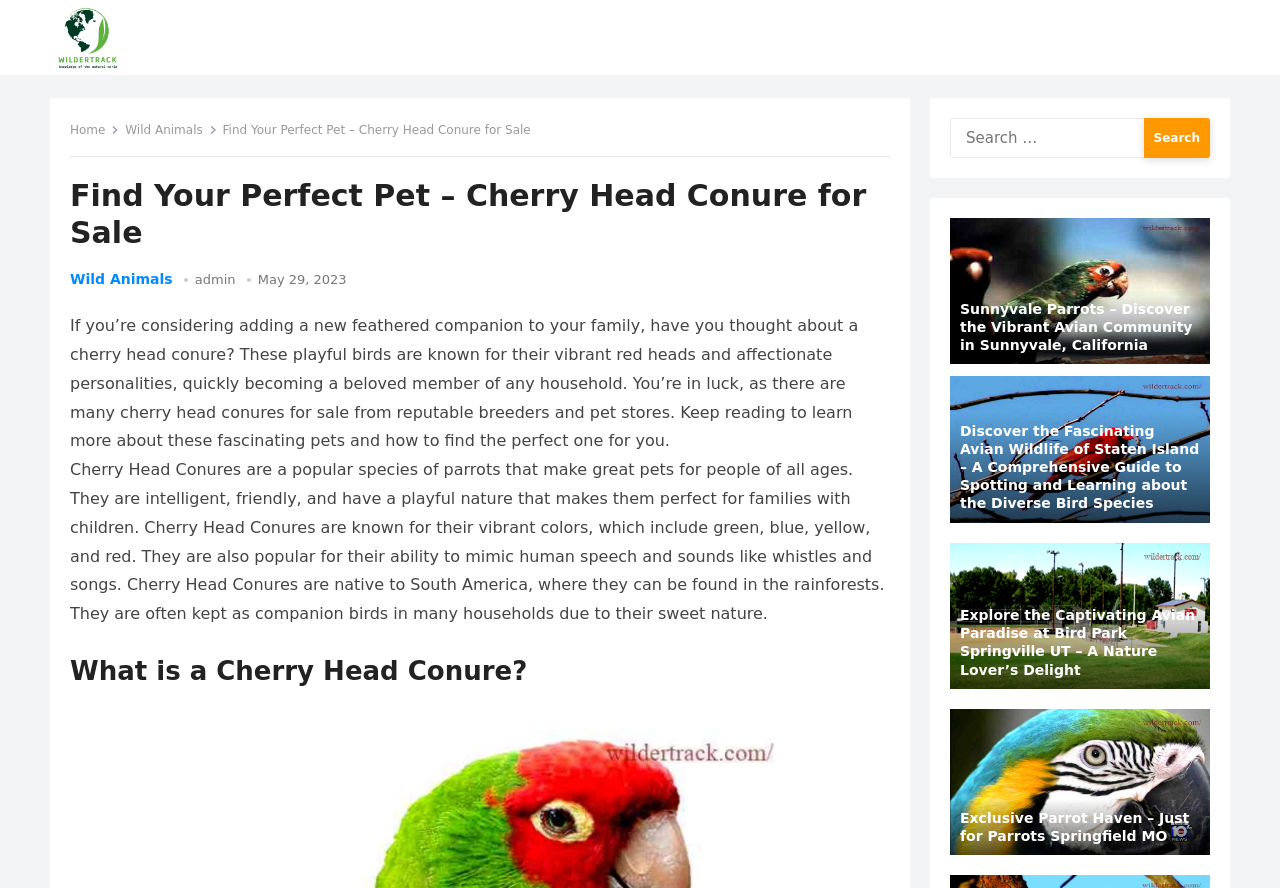Extract the main title from the webpage and generate its text.

Find Your Perfect Pet – Cherry Head Conure for Sale